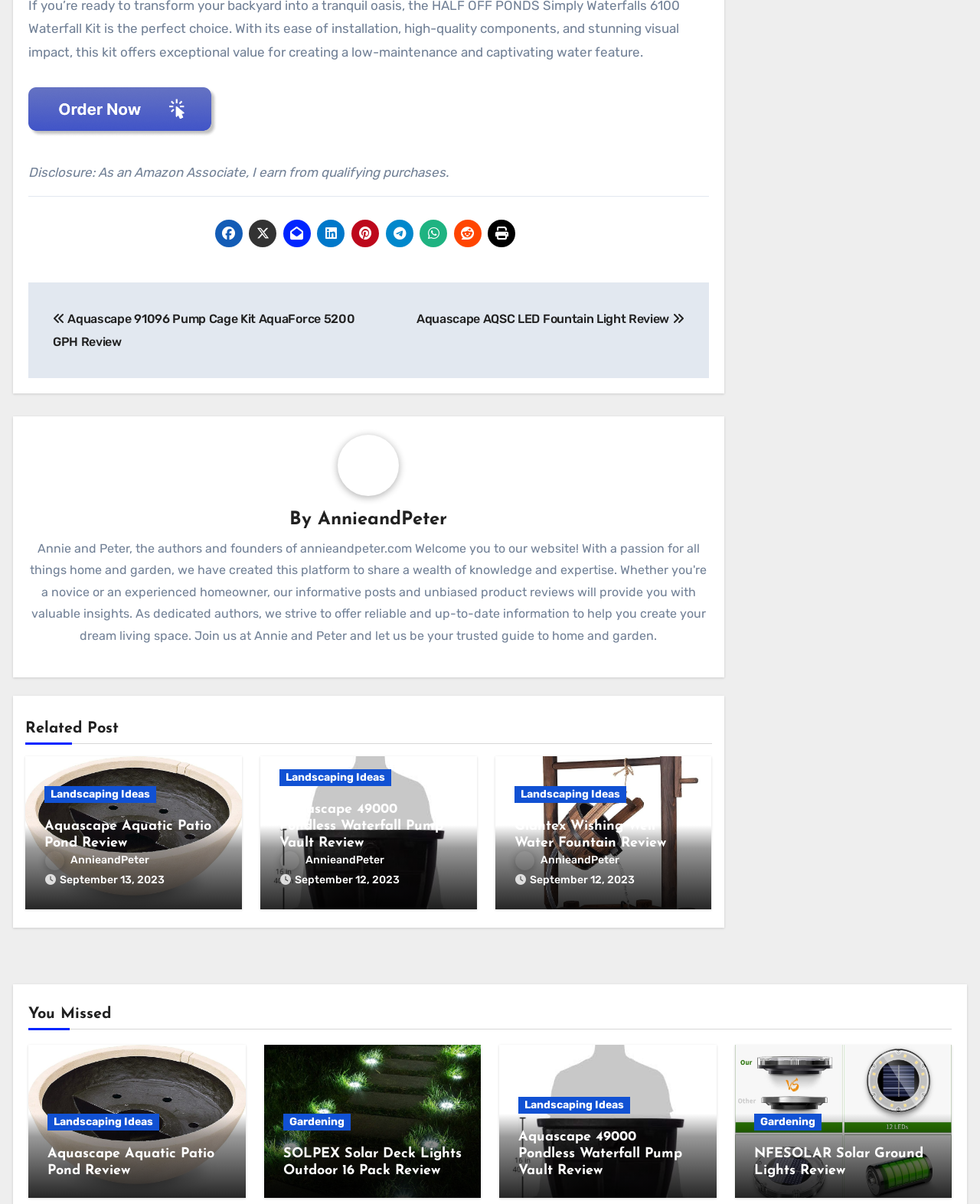What is the name of the product in the post with the title 'SOLPEX Solar Deck Lights Outdoor 16 Pack Review'?
Based on the image, answer the question with as much detail as possible.

The product name can be found in the post title, which in this case is 'SOLPEX Solar Deck Lights Outdoor 16 Pack Review'.